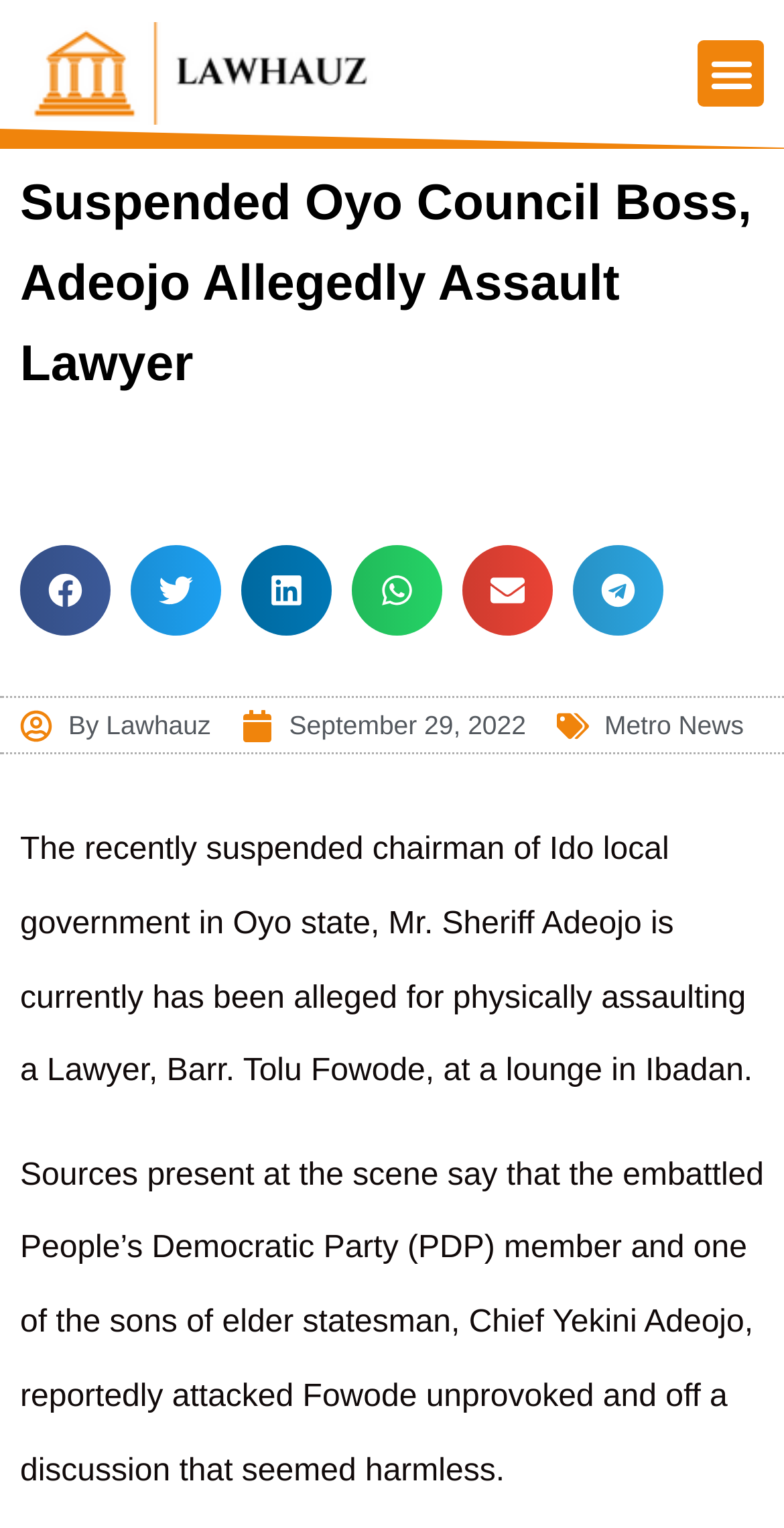Can you determine the bounding box coordinates of the area that needs to be clicked to fulfill the following instruction: "Click the menu toggle button"?

[0.89, 0.026, 0.974, 0.07]